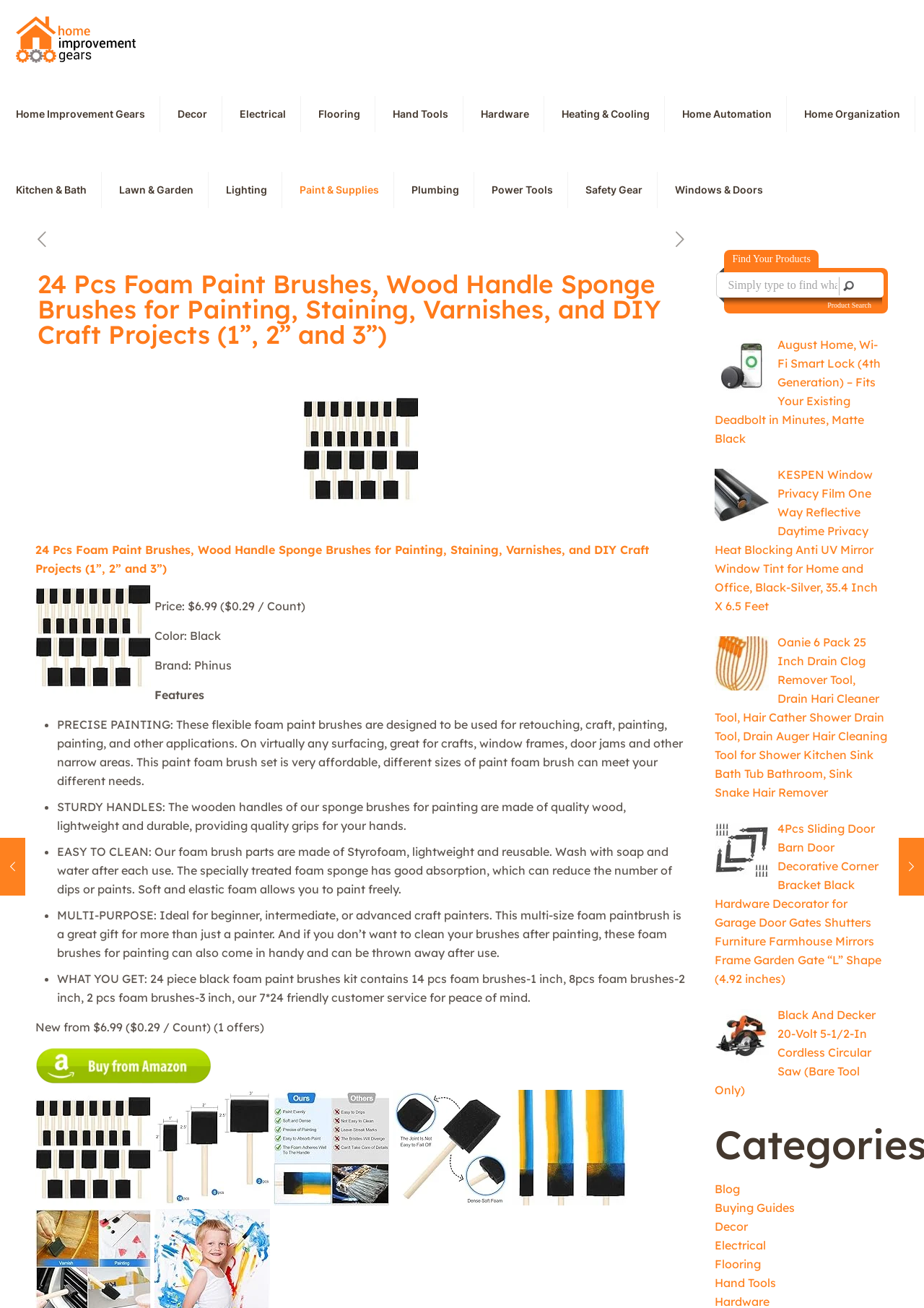Indicate the bounding box coordinates of the clickable region to achieve the following instruction: "Go to the next post."

[0.722, 0.174, 0.75, 0.192]